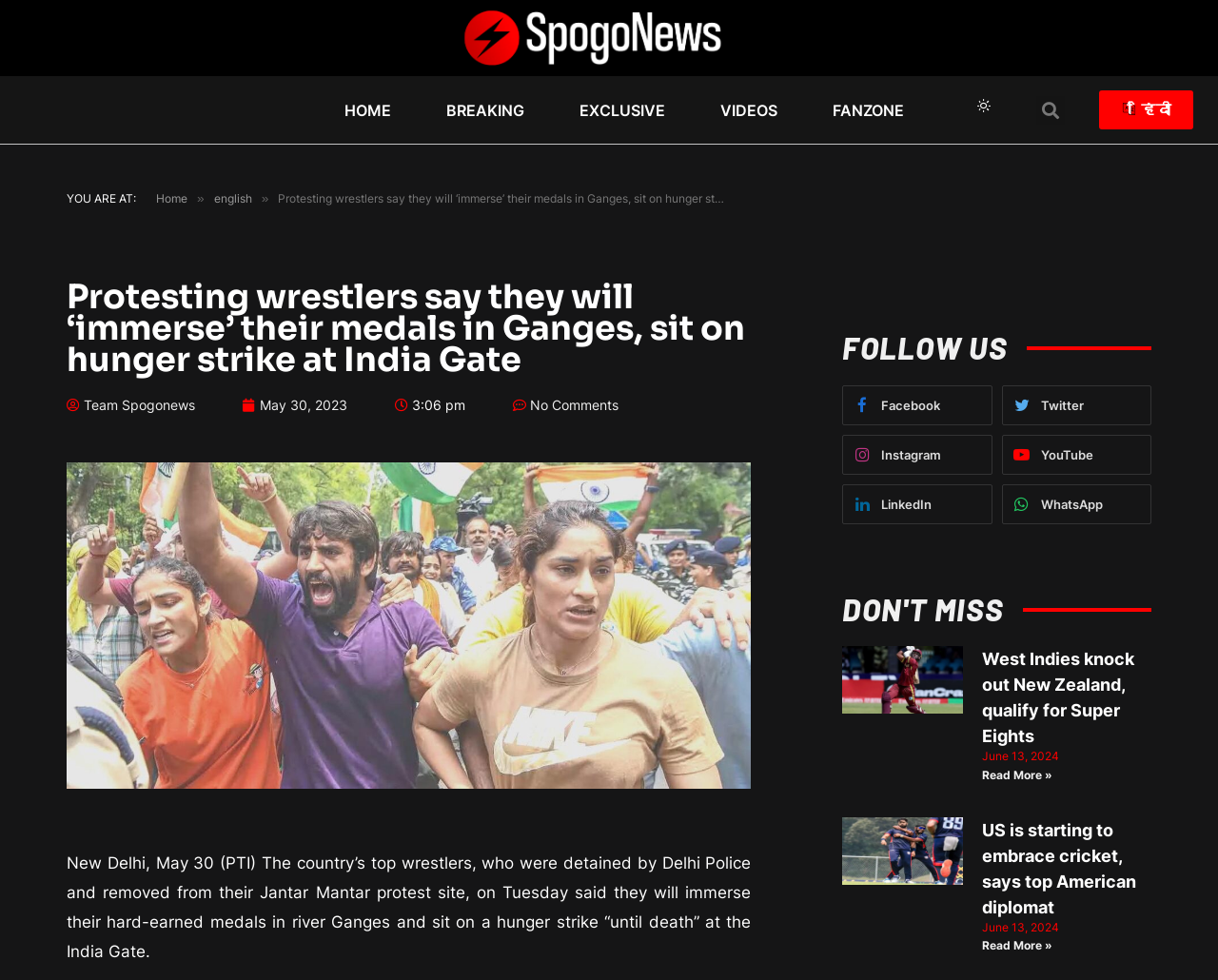Please predict the bounding box coordinates (top-left x, top-left y, bottom-right x, bottom-right y) for the UI element in the screenshot that fits the description: English

None